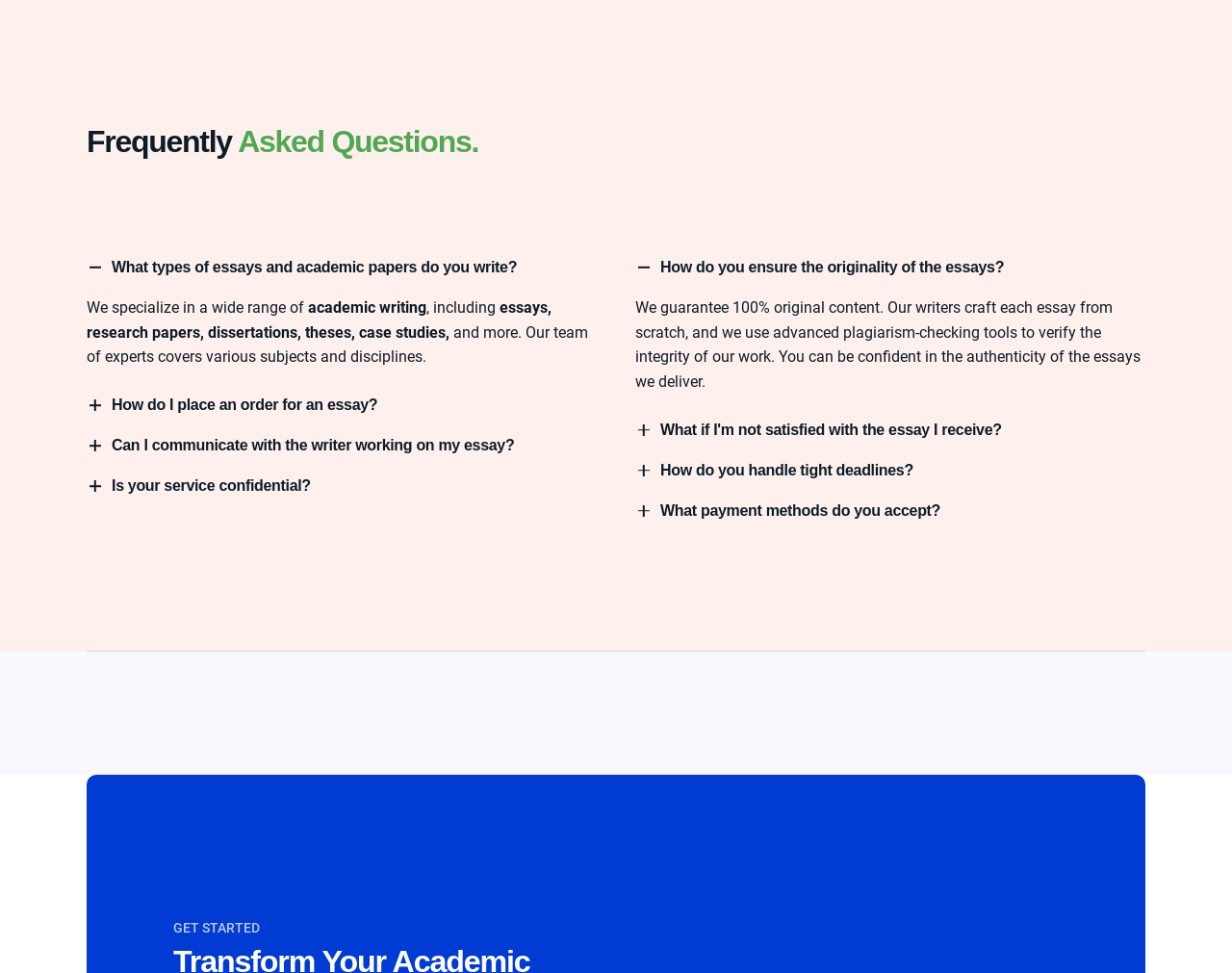Can you find the bounding box coordinates for the element to click on to achieve the instruction: "Read the 'Best Hairstyles for Women over 50' article"?

None